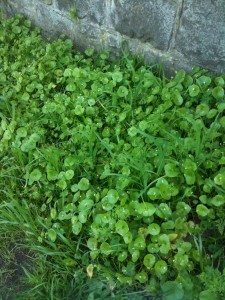What is the color of the leaves in the image?
Please provide a detailed and thorough answer to the question.

The caption describes the leaves as having a 'rich, deep green hue', which indicates that the color of the leaves is a deep shade of green.